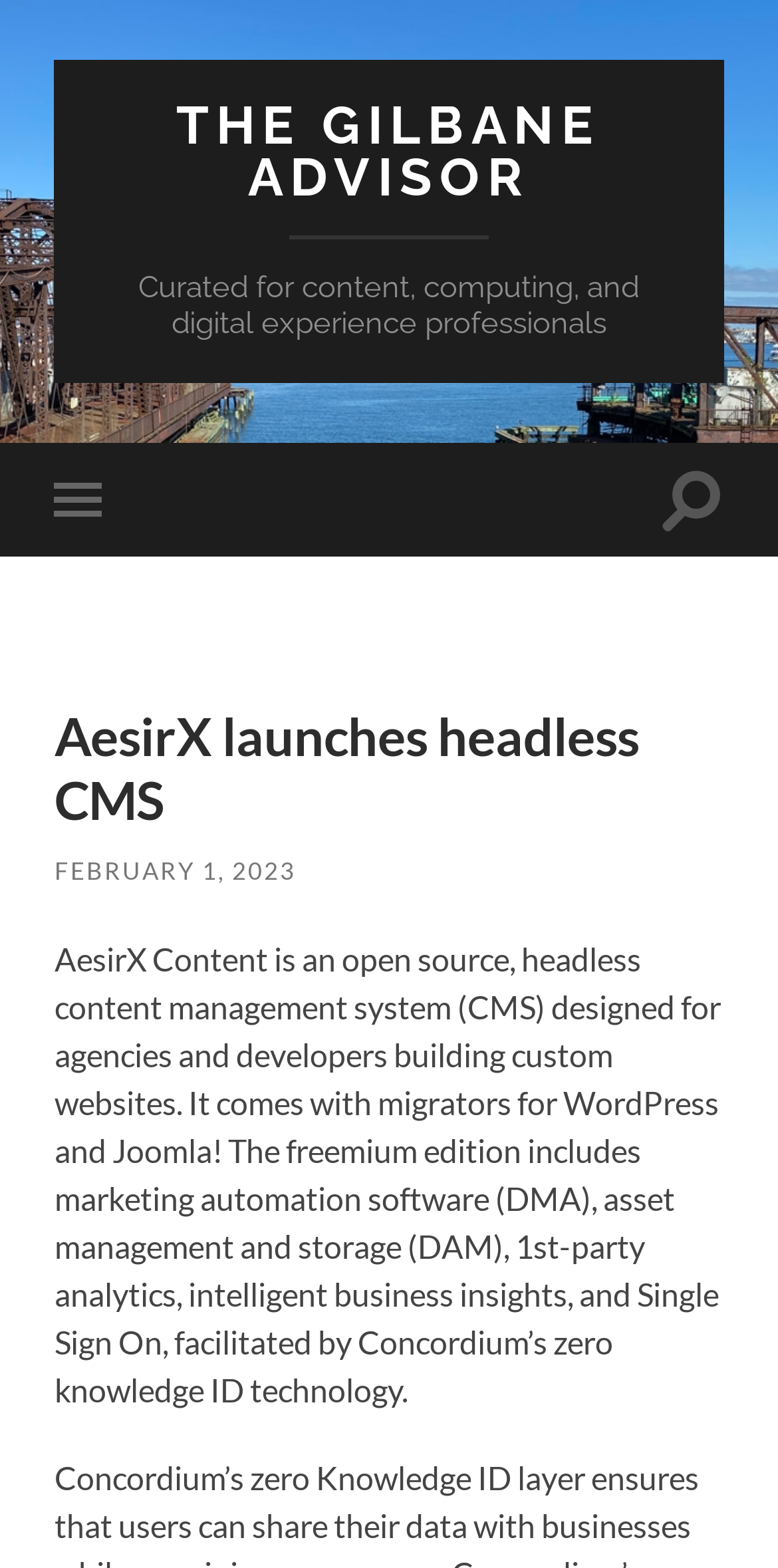Please determine the heading text of this webpage.

AesirX launches headless CMS